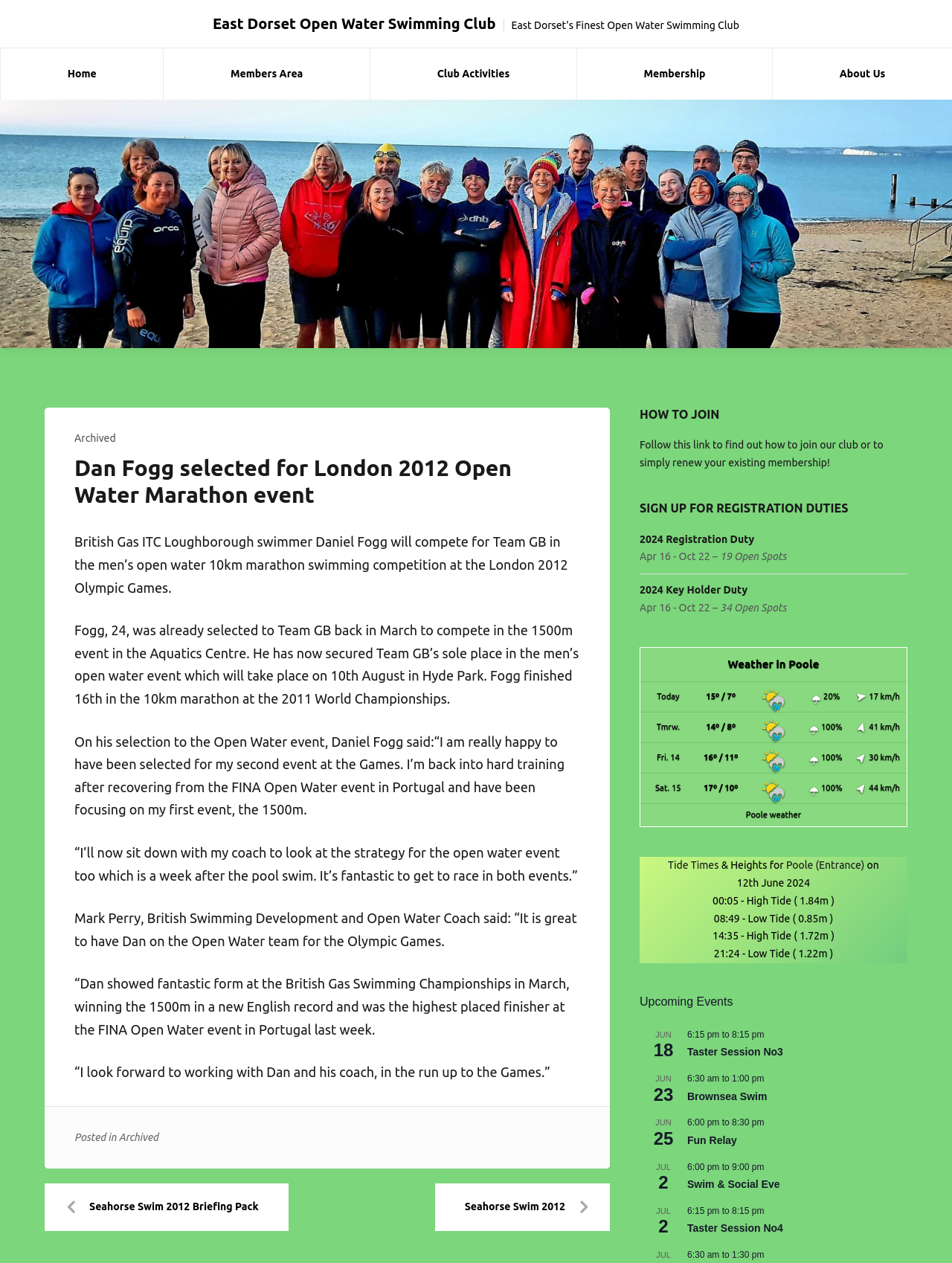Determine the webpage's heading and output its text content.

Dan Fogg selected for London 2012 Open Water Marathon event